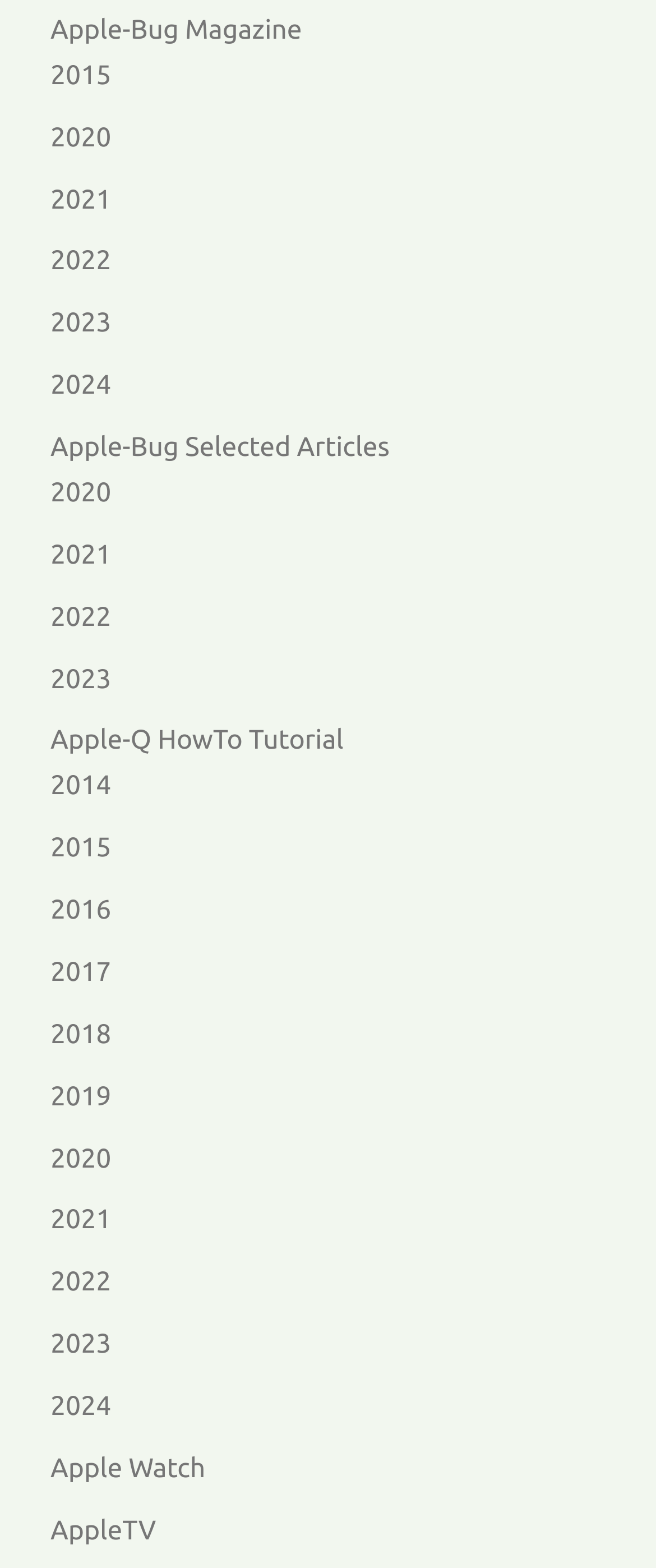How many categories are listed on the webpage? Refer to the image and provide a one-word or short phrase answer.

3